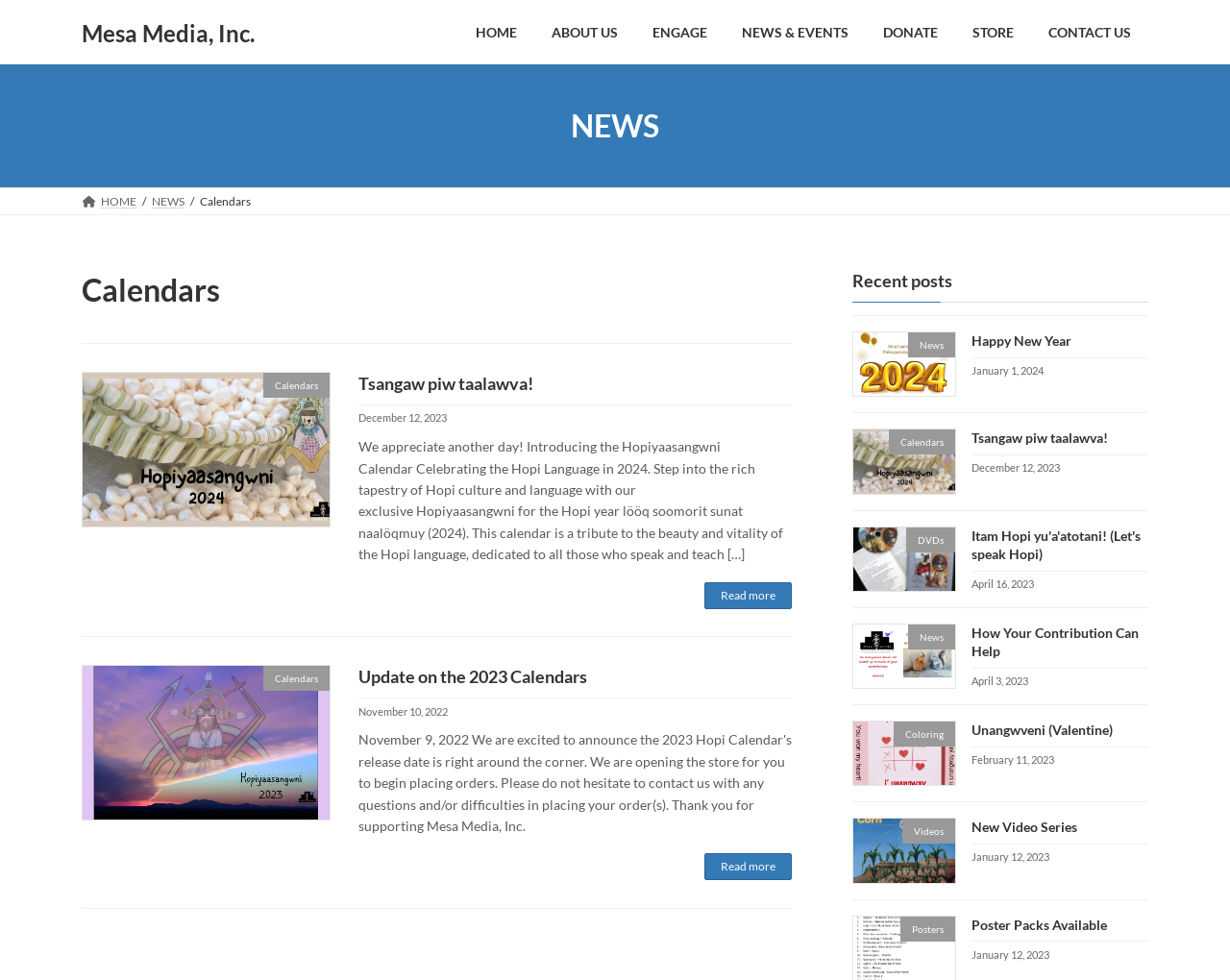Identify the bounding box coordinates of the clickable section necessary to follow the following instruction: "Go to HOME page". The coordinates should be presented as four float numbers from 0 to 1, i.e., [left, top, right, bottom].

[0.373, 0.01, 0.434, 0.056]